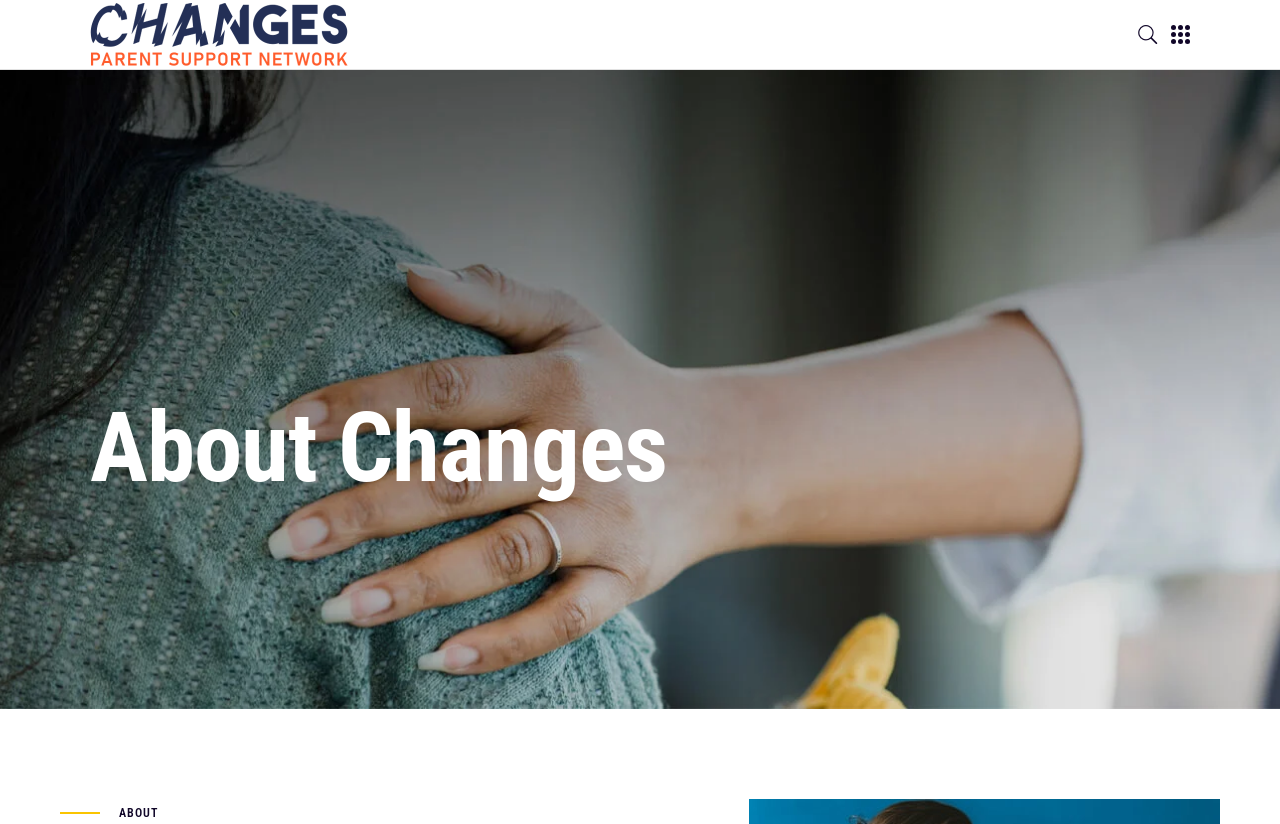What is the type of organization?
Based on the screenshot, provide a one-word or short-phrase response.

Nonprofit